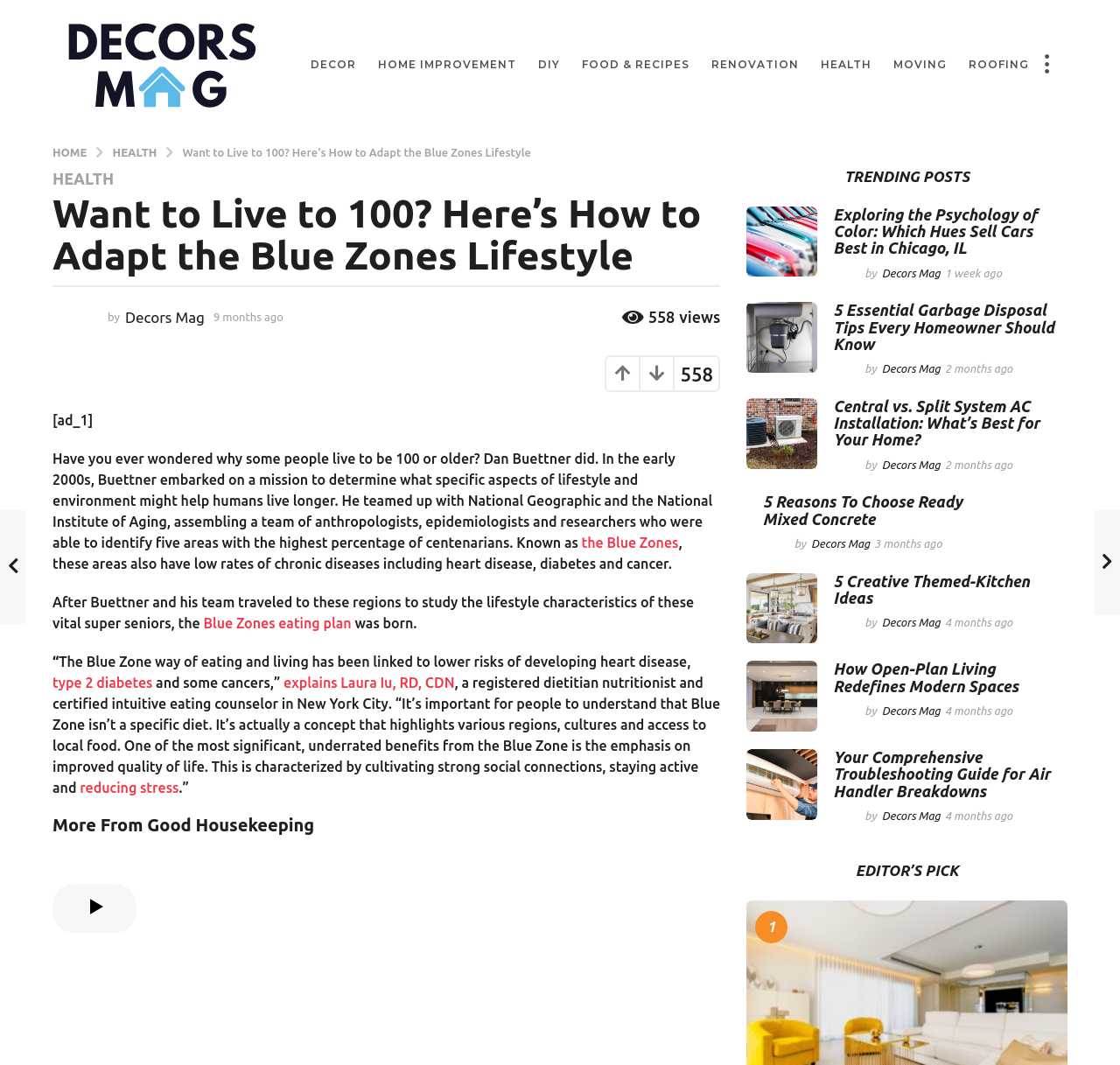Please locate the clickable area by providing the bounding box coordinates to follow this instruction: "Expand the 'Categories' section".

None